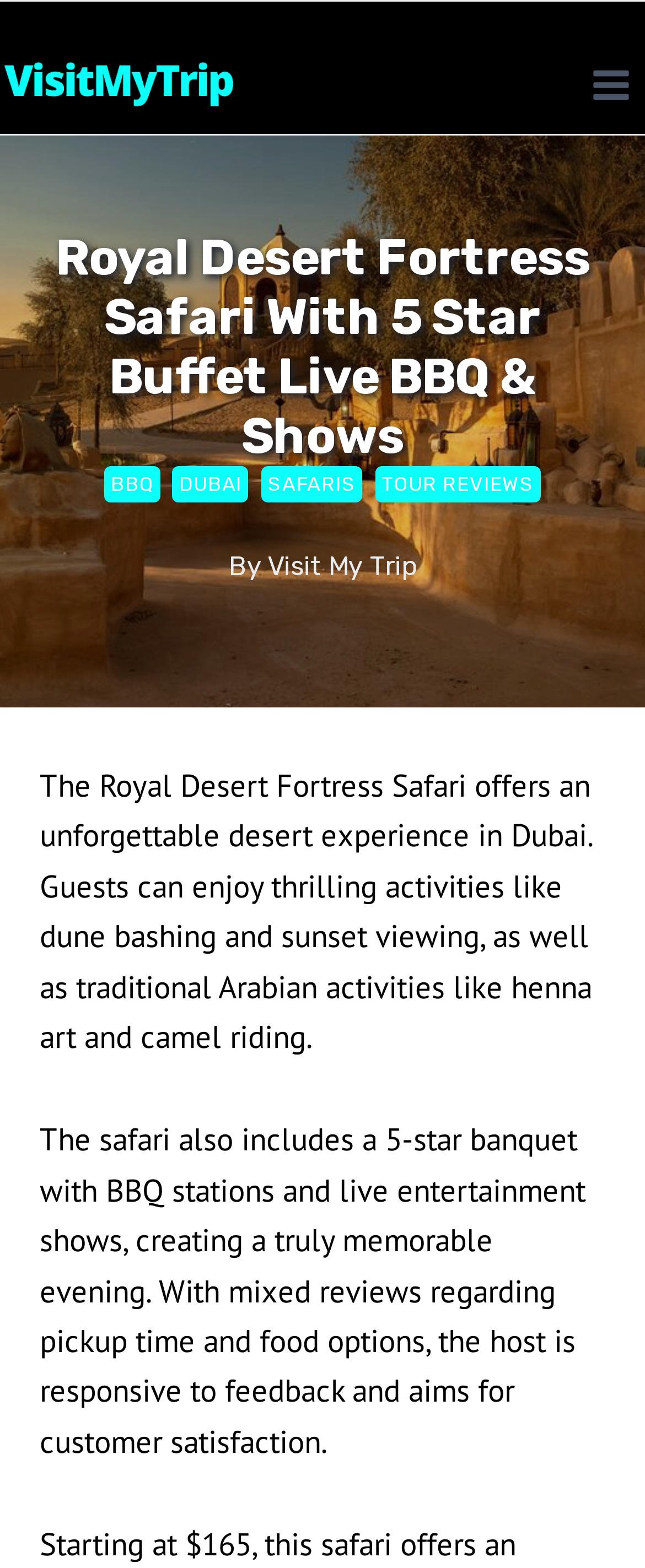Summarize the contents and layout of the webpage in detail.

The webpage is about the Royal Desert Fortress Safari, a desert experience in Dubai. At the top left corner, there is a link to "Visit My Trip" accompanied by an image with the same label. On the top right corner, there is a button to "Open menu" with a toggle menu image.

Below the top section, there is a large heading that reads "Royal Desert Fortress Safari With 5 Star Buffet Live BBQ & Shows". Underneath the heading, there are four links in a row, labeled "BBQ", "DUBAI", "SAFARIS", and "TOUR REVIEWS", respectively.

To the right of the links, there is a static text "By" followed by another "Visit My Trip" link. Below this section, there are two paragraphs of text. The first paragraph describes the desert experience, mentioning activities like dune bashing, sunset viewing, henna art, and camel riding. The second paragraph details the 5-star banquet, including BBQ stations and live entertainment shows, and mentions the host's responsiveness to customer feedback.

There are a total of two images on the page, both of which are associated with the "Visit My Trip" link. There are also several links and buttons, including the "Open menu" button and the links to "BBQ", "DUBAI", "SAFARIS", and "TOUR REVIEWS".